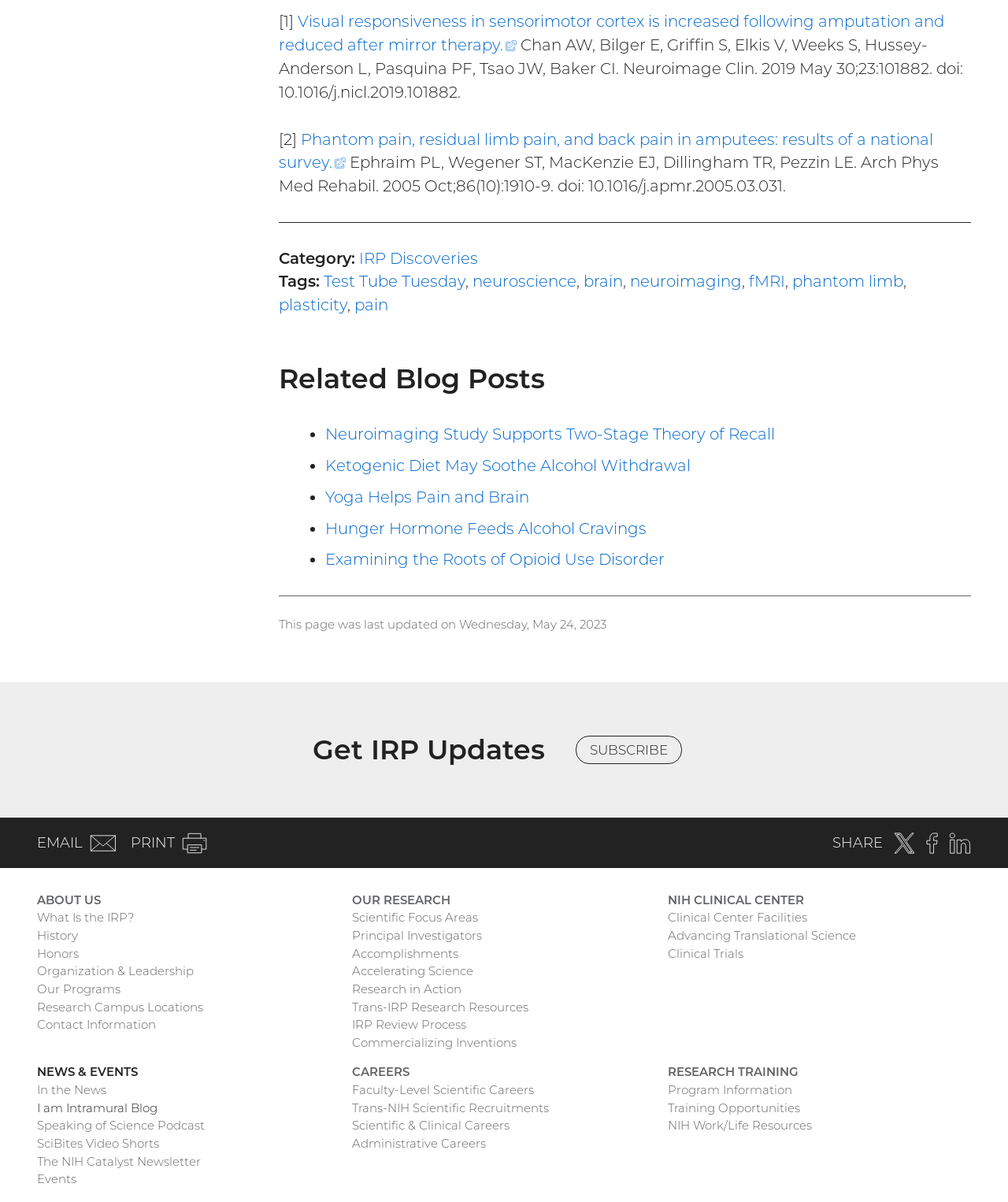Can you determine the bounding box coordinates of the area that needs to be clicked to fulfill the following instruction: "Read about Neuroimaging Study Supports Two-Stage Theory of Recall"?

[0.323, 0.353, 0.769, 0.369]